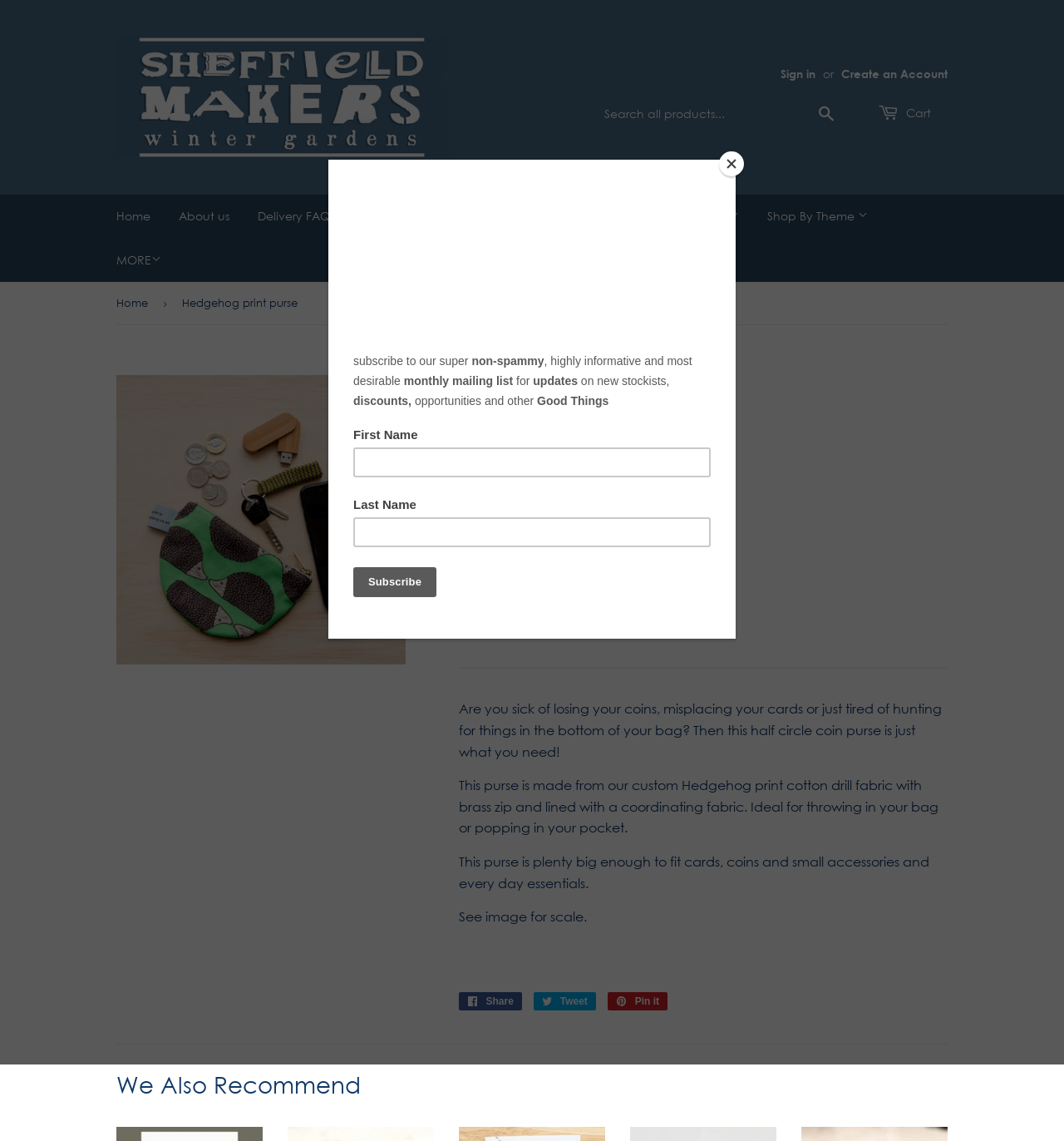Please specify the bounding box coordinates for the clickable region that will help you carry out the instruction: "Search all products".

[0.56, 0.084, 0.795, 0.116]